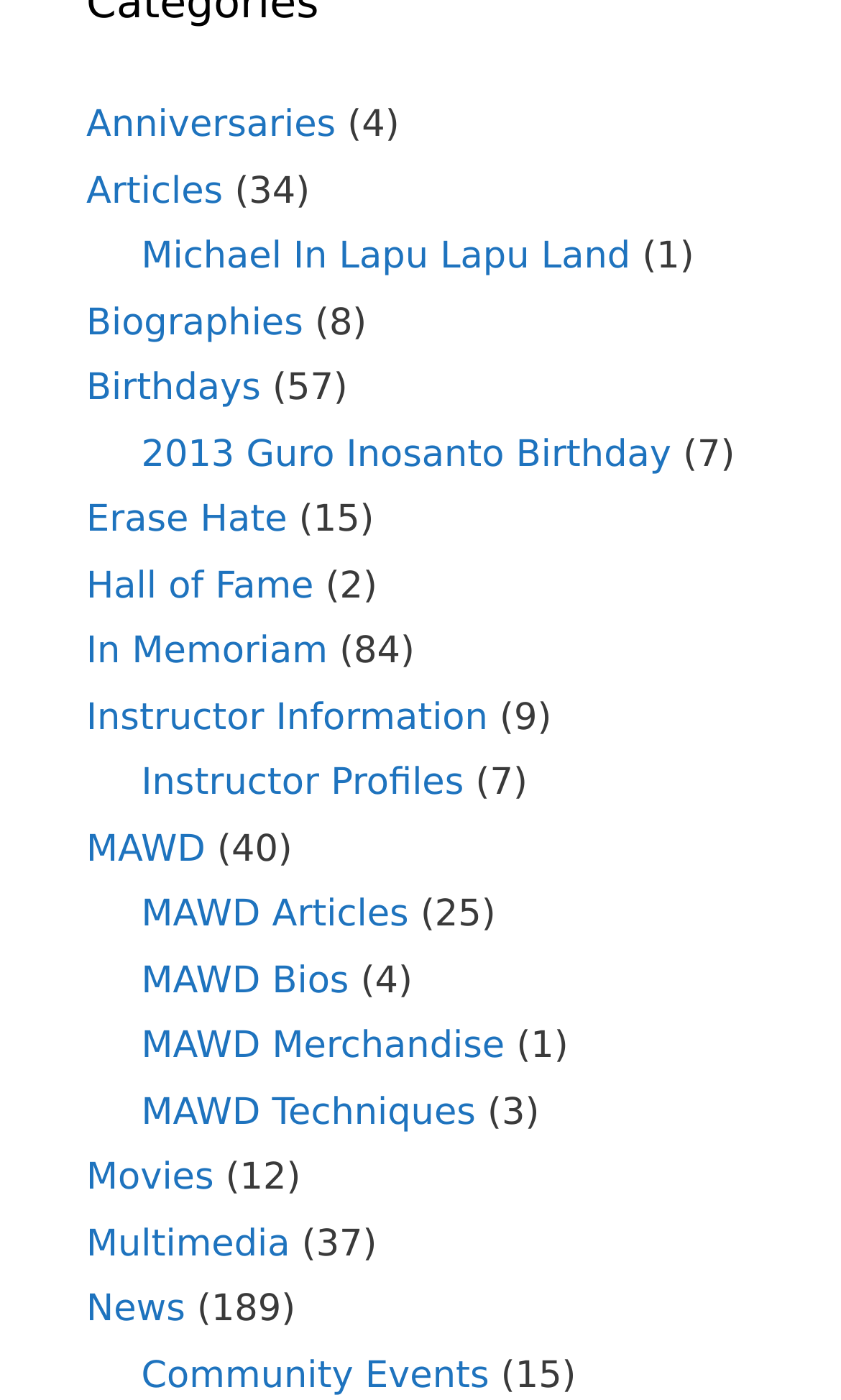Answer in one word or a short phrase: 
How many types of information are available on this webpage?

12